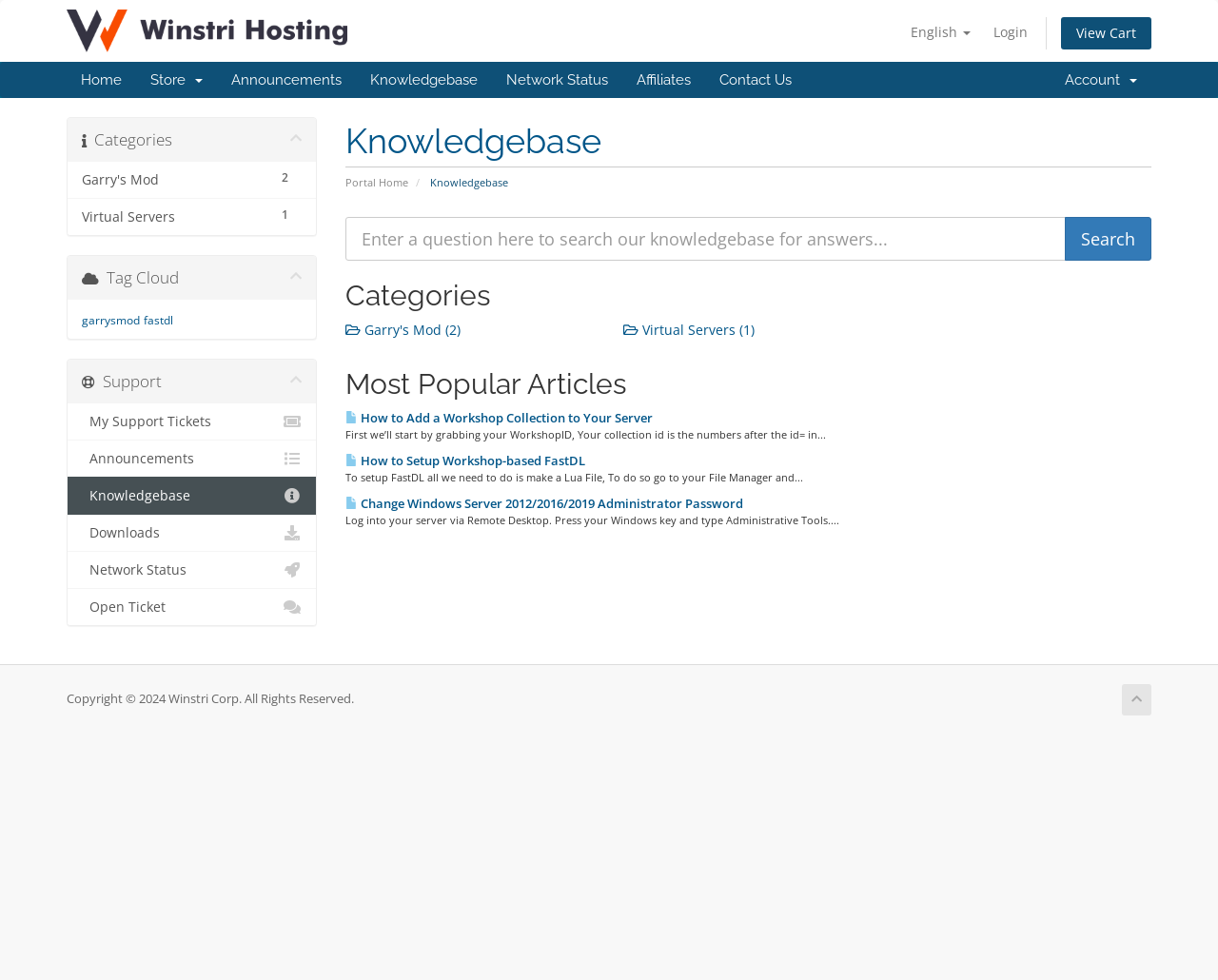Determine the bounding box coordinates for the area that should be clicked to carry out the following instruction: "Open a support ticket".

[0.055, 0.6, 0.259, 0.638]